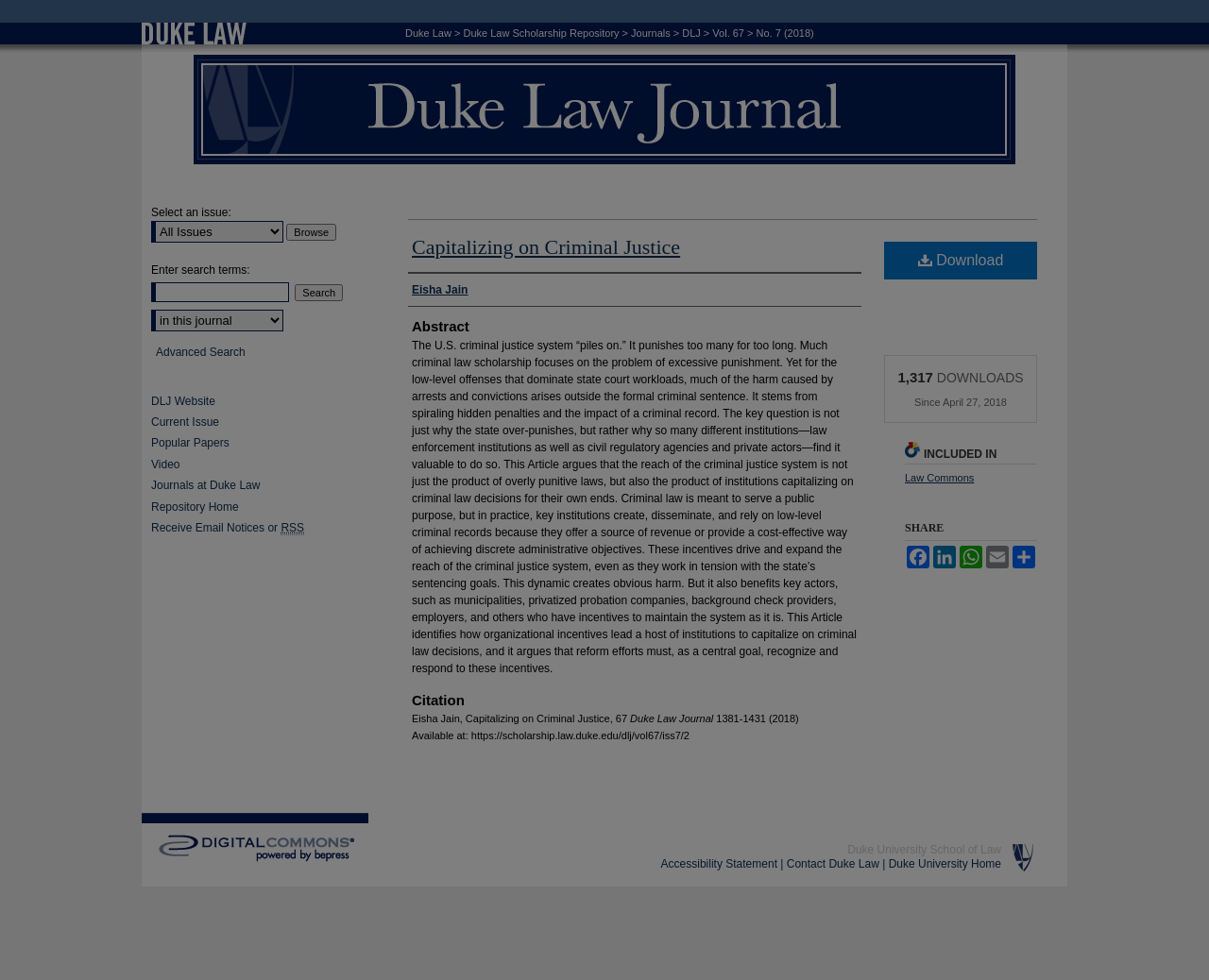Locate the bounding box coordinates of the element that needs to be clicked to carry out the instruction: "Share the article on Facebook". The coordinates should be given as four float numbers ranging from 0 to 1, i.e., [left, top, right, bottom].

[0.748, 0.557, 0.77, 0.58]